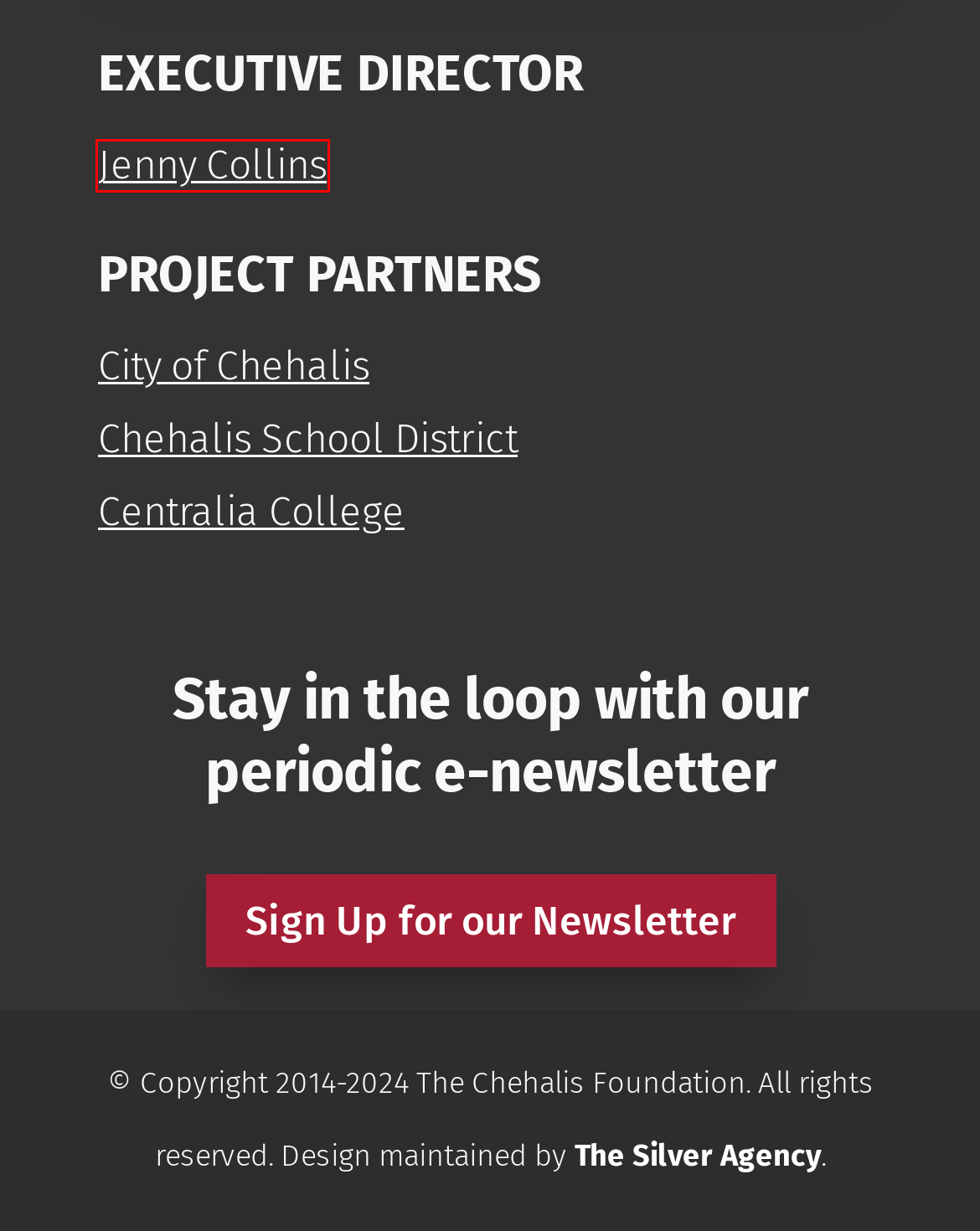Please examine the screenshot provided, which contains a red bounding box around a UI element. Select the webpage description that most accurately describes the new page displayed after clicking the highlighted element. Here are the candidates:
A. MATLAB - Chehalis Foundation
B. FIRST Robotics Program - Chehalis Foundation
C. Scanning Electron Microscope - Chehalis Foundation
D. Home - Chehalis Foundation
E. Biographies - Chehalis Foundation
F. The Silver Agency | Advertising Agency | Graphic Design, Web Design
G. Chehalis School District – Preparing Students for the Journey Ahead.
H. College Scholarships - Chehalis Foundation

E